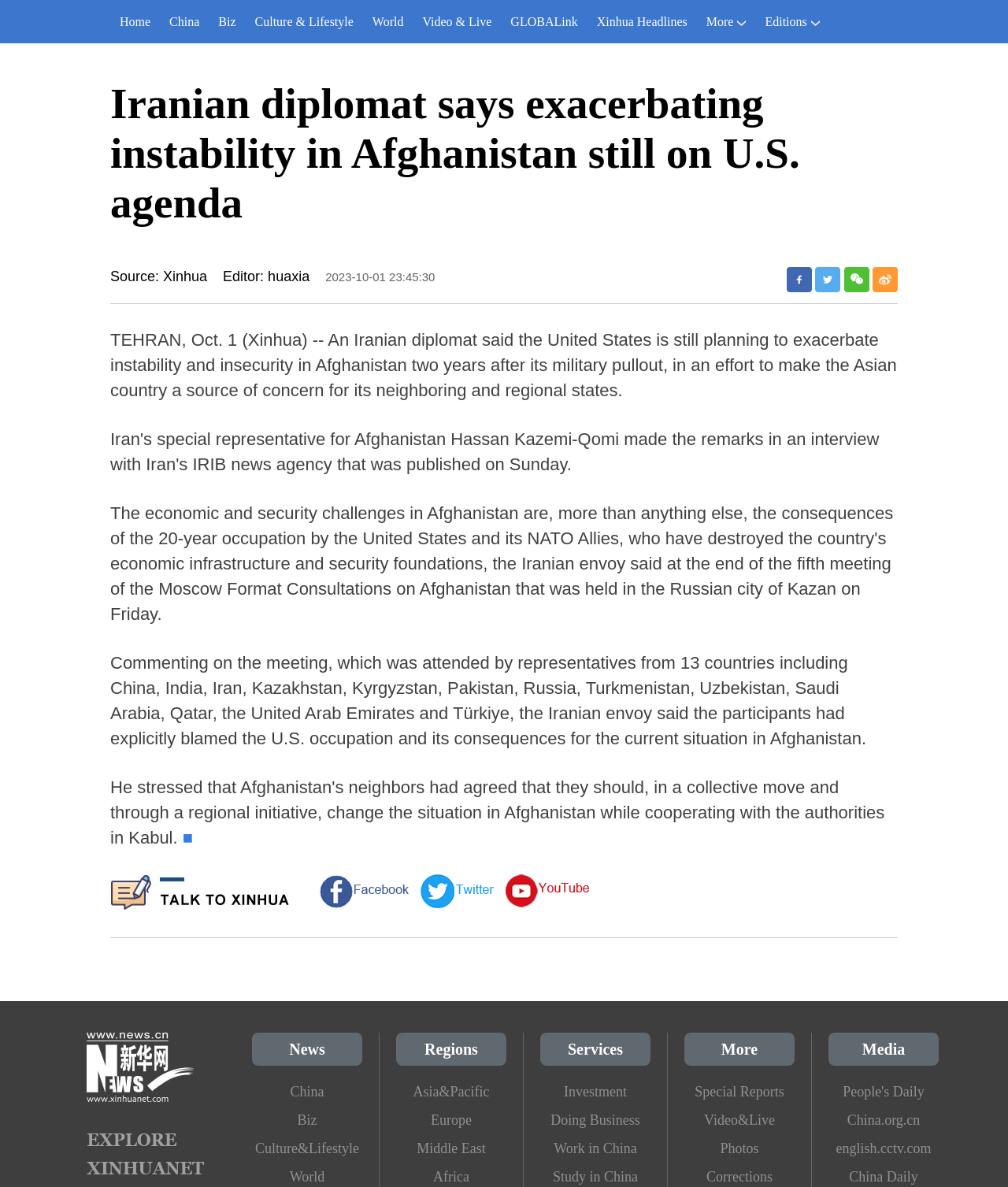Give a detailed account of the webpage, highlighting key information.

This webpage appears to be a news article from Xinhua, a Chinese news agency. At the top of the page, there is a navigation menu with 9 links: "Home", "China", "Biz", "Culture & Lifestyle", "World", "Video & Live", "GLOBALink", "Xinhua Headlines", and "More". 

Below the navigation menu, there is a heading that reads "Iranian diplomat says exacerbating instability in Afghanistan still on U.S. agenda". To the right of the heading, there are three links to share the article on Facebook, Twitter, and WeChat.

Underneath the heading, there are three lines of text: "Source: Xinhua", "Editor: huaxia", and the publication date "2023-10-01 23:45:30". 

The main content of the article is divided into three paragraphs. The first paragraph discusses an Iranian diplomat's statement about the United States' plans to exacerbate instability in Afghanistan. The second paragraph mentions a meeting attended by representatives from 13 countries, including China, India, and Iran, where the participants blamed the U.S. occupation for the current situation in Afghanistan. The third paragraph is not explicitly described but appears to be a continuation of the article.

At the bottom of the page, there are four sections: "News", "Regions", "Services", and "Media". Each section contains several links to related topics, such as "China", "Biz", "Asia&Pacific", "Investment", and "People's Daily".